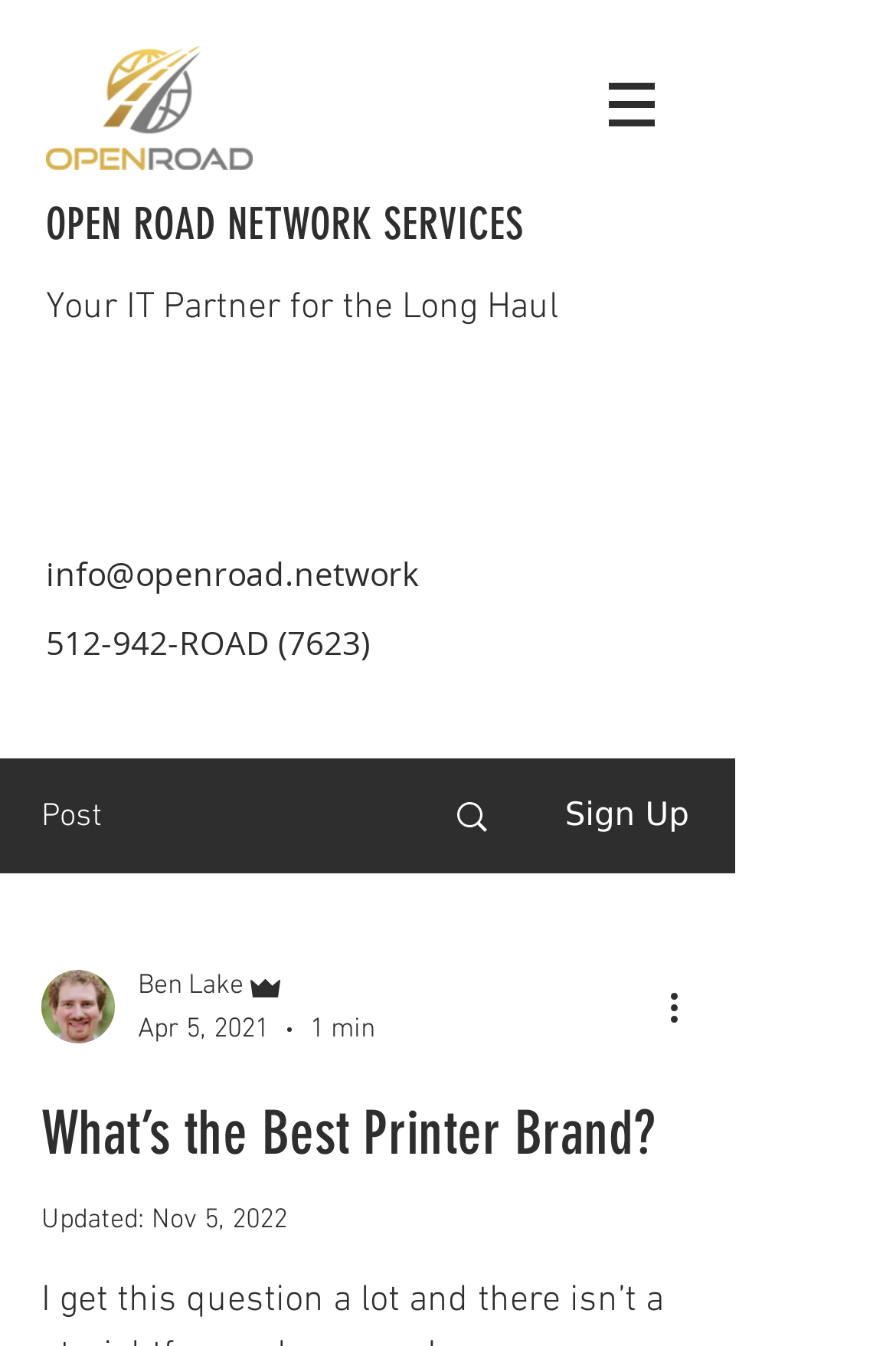What is the company name?
Please elaborate on the answer to the question with detailed information.

I found the company name by looking at the static text element at the top of the page, which reads 'OPEN ROAD NETWORK SERVICES'.